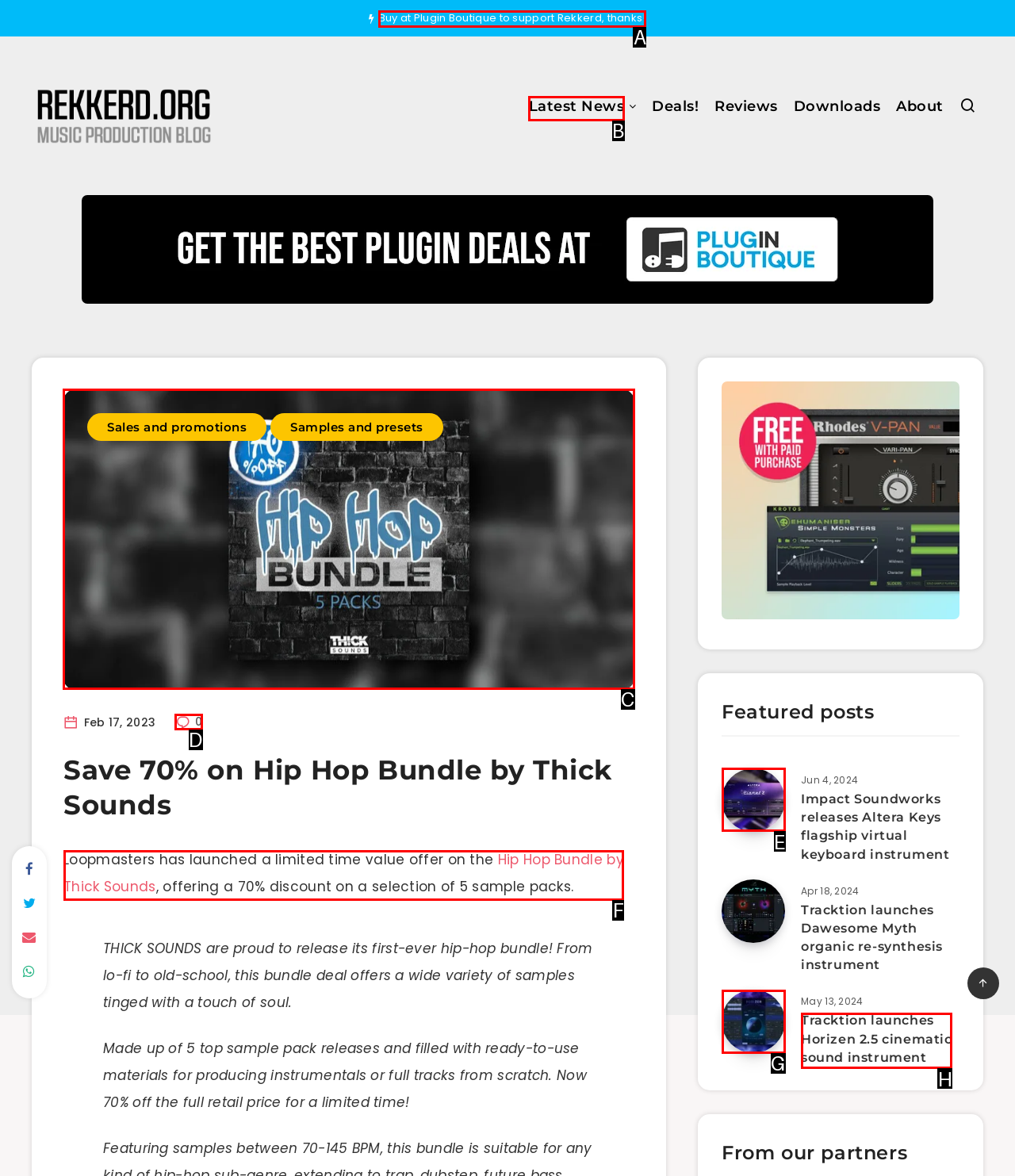Identify the letter of the UI element I need to click to carry out the following instruction: Explore the 'Thick Sounds Hip Hop Bundle'

C